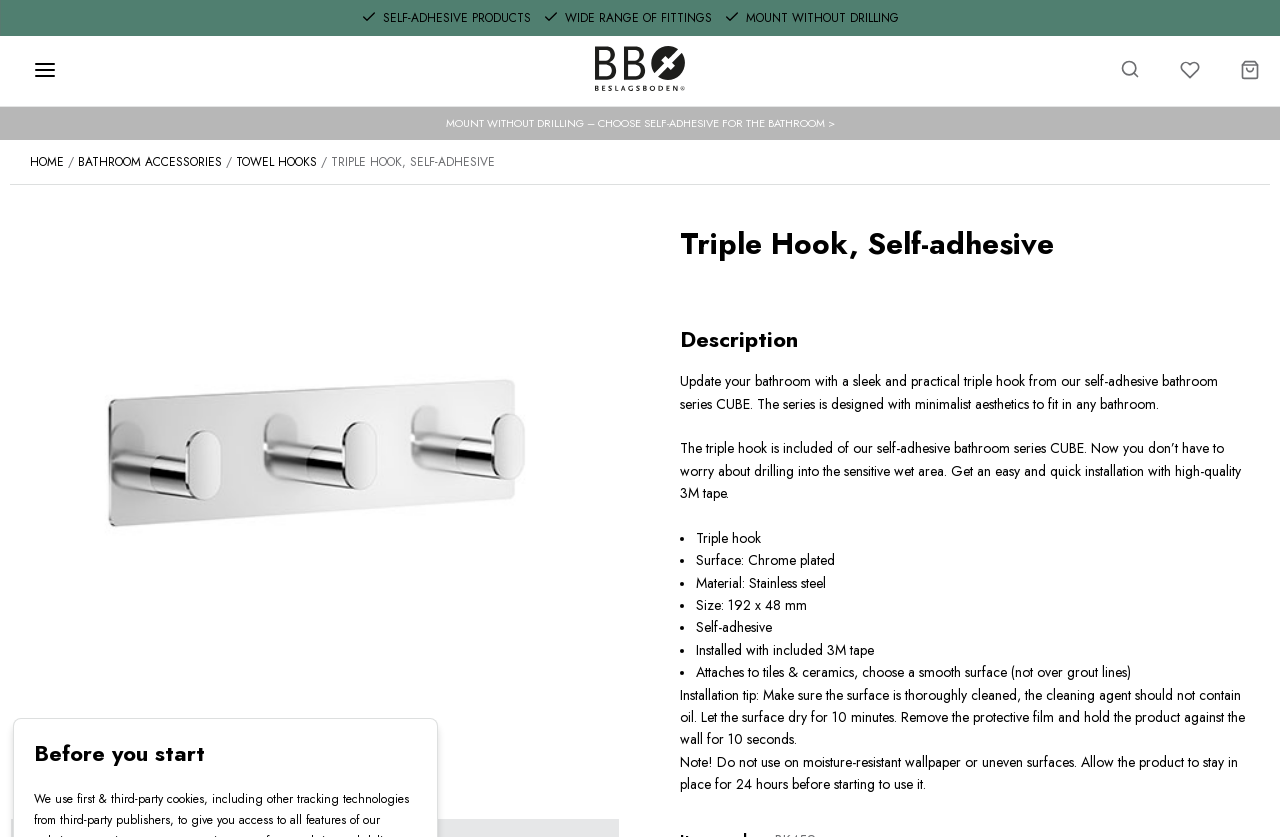Determine the bounding box coordinates of the clickable element to complete this instruction: "Click the 'TOWEL HOOKS' link". Provide the coordinates in the format of four float numbers between 0 and 1, [left, top, right, bottom].

[0.184, 0.183, 0.248, 0.204]